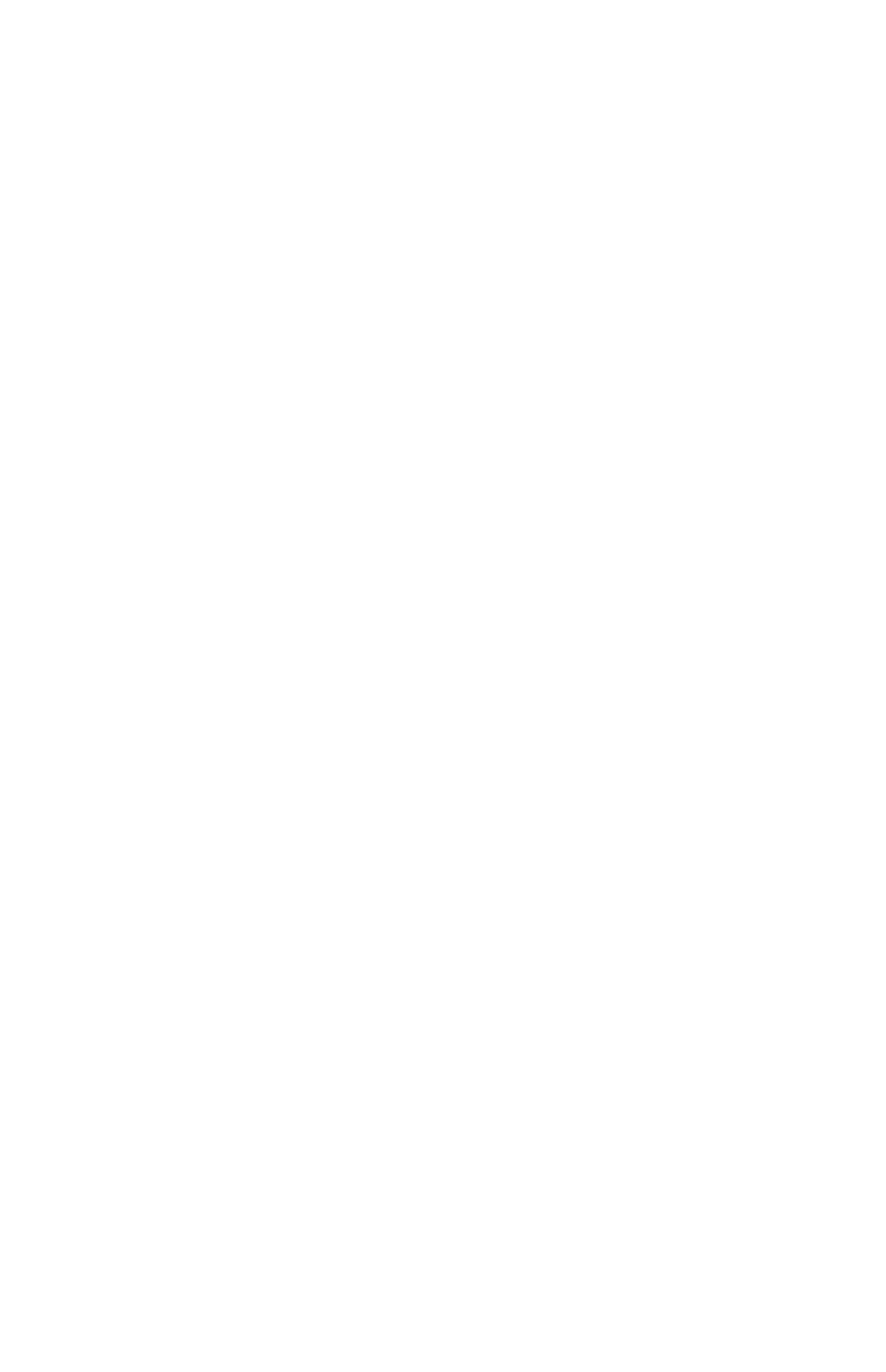Locate the bounding box coordinates of the area you need to click to fulfill this instruction: 'Learn about Fairbridge camps'. The coordinates must be in the form of four float numbers ranging from 0 to 1: [left, top, right, bottom].

[0.077, 0.036, 0.923, 0.076]